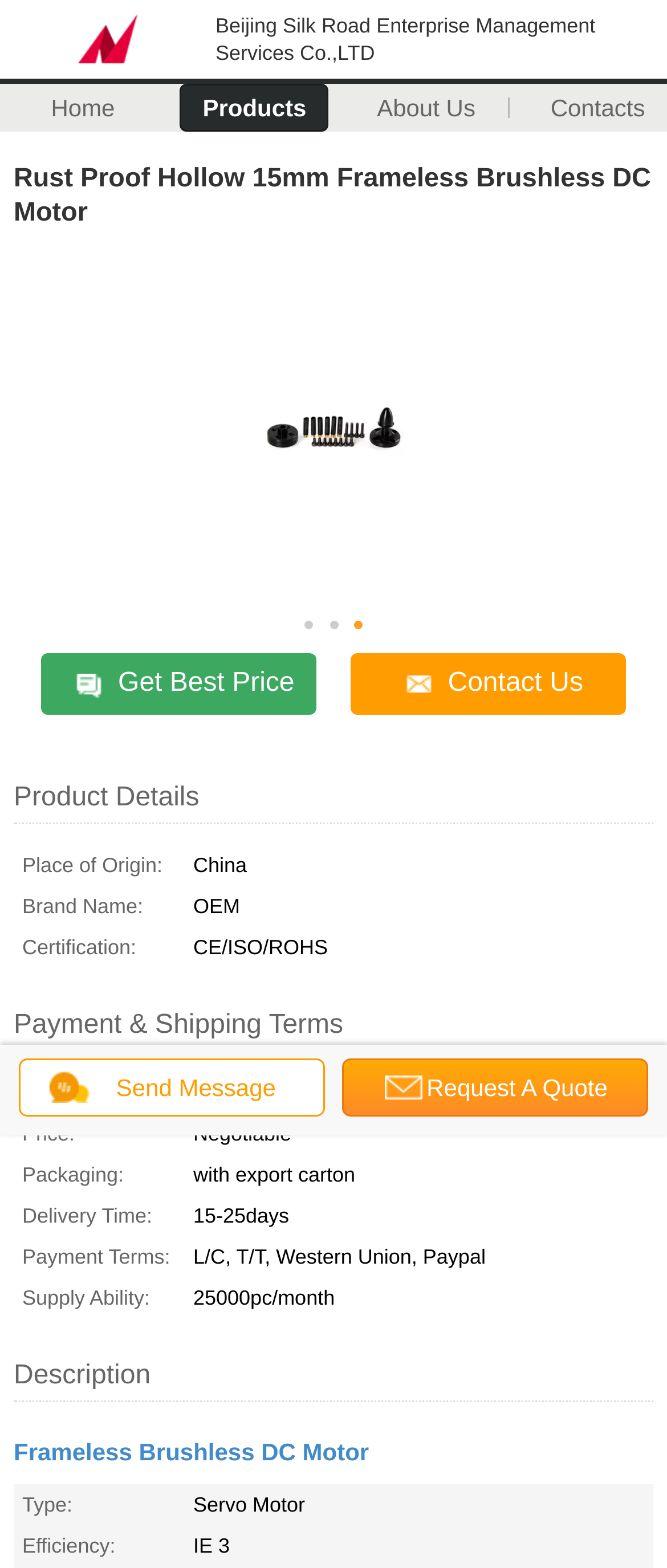Please locate the bounding box coordinates of the element that should be clicked to complete the given instruction: "Request a quote".

[0.512, 0.675, 0.972, 0.712]